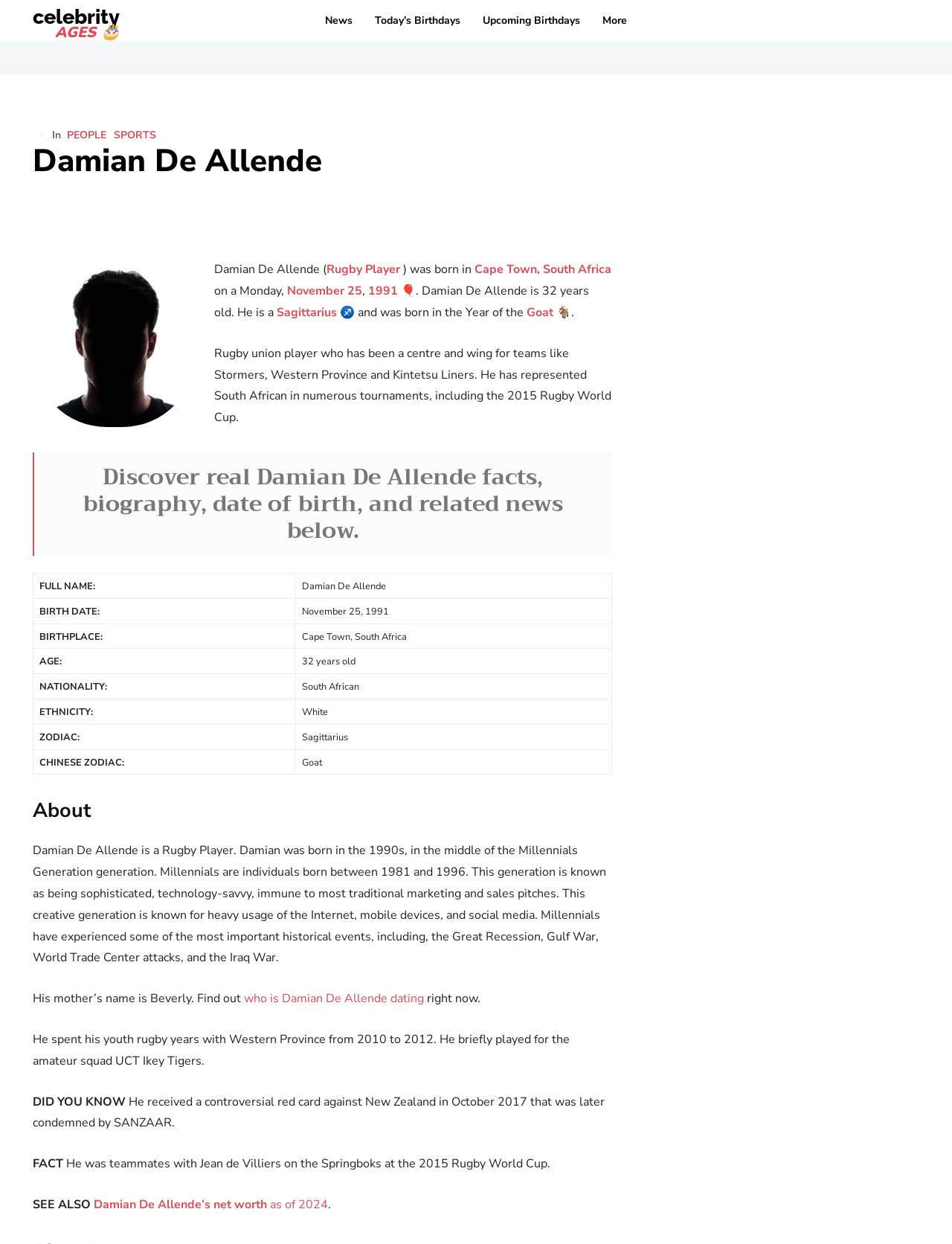Locate the bounding box coordinates of the clickable region necessary to complete the following instruction: "View Damian De Allende's biography". Provide the coordinates in the format of four float numbers between 0 and 1, i.e., [left, top, right, bottom].

[0.034, 0.115, 0.338, 0.145]